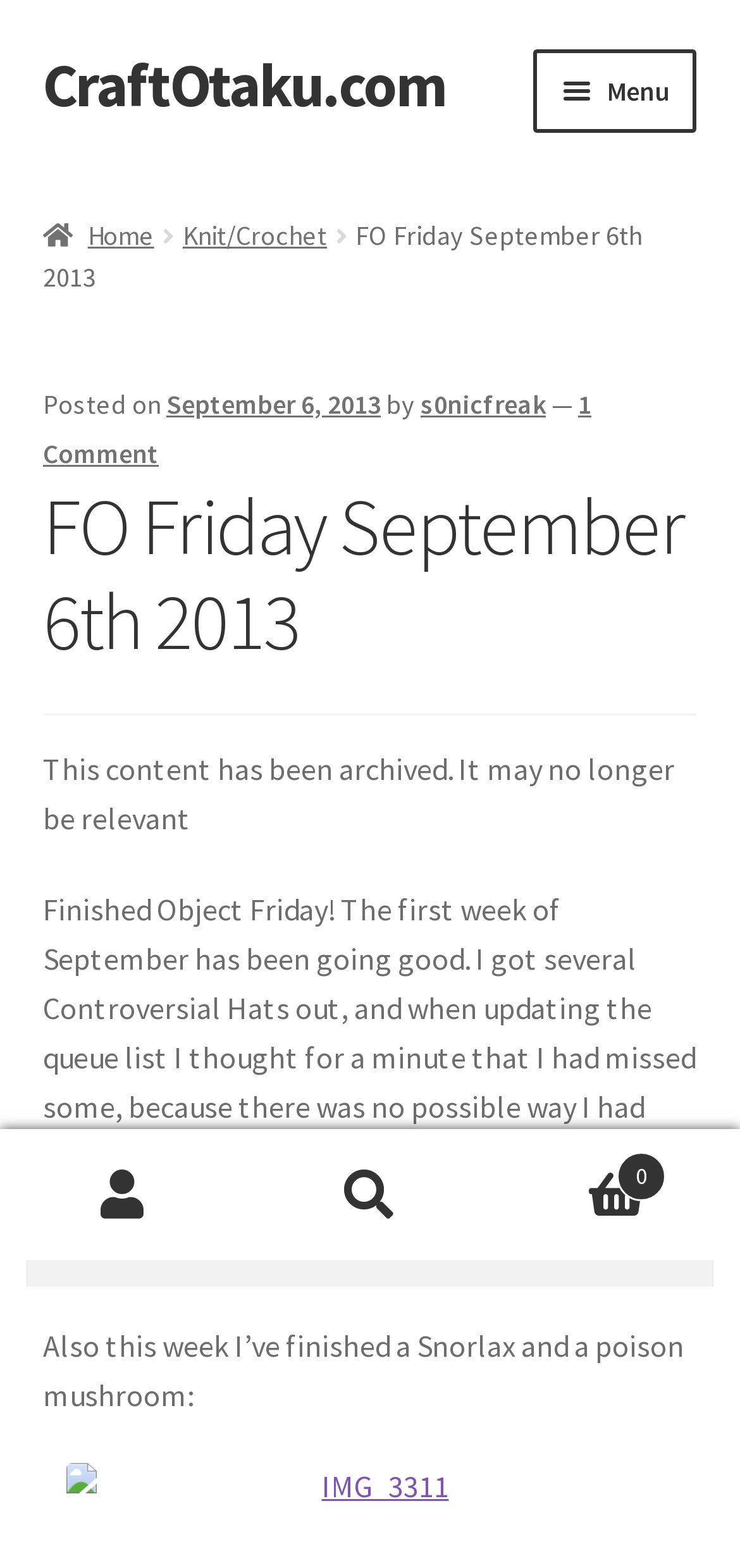Can you give a comprehensive explanation to the question given the content of the image?
Who is the author of the blog post?

The author of the blog post can be found in the header section of the webpage, where it says 'Posted on September 6, 2013 by s0nicfreak'.